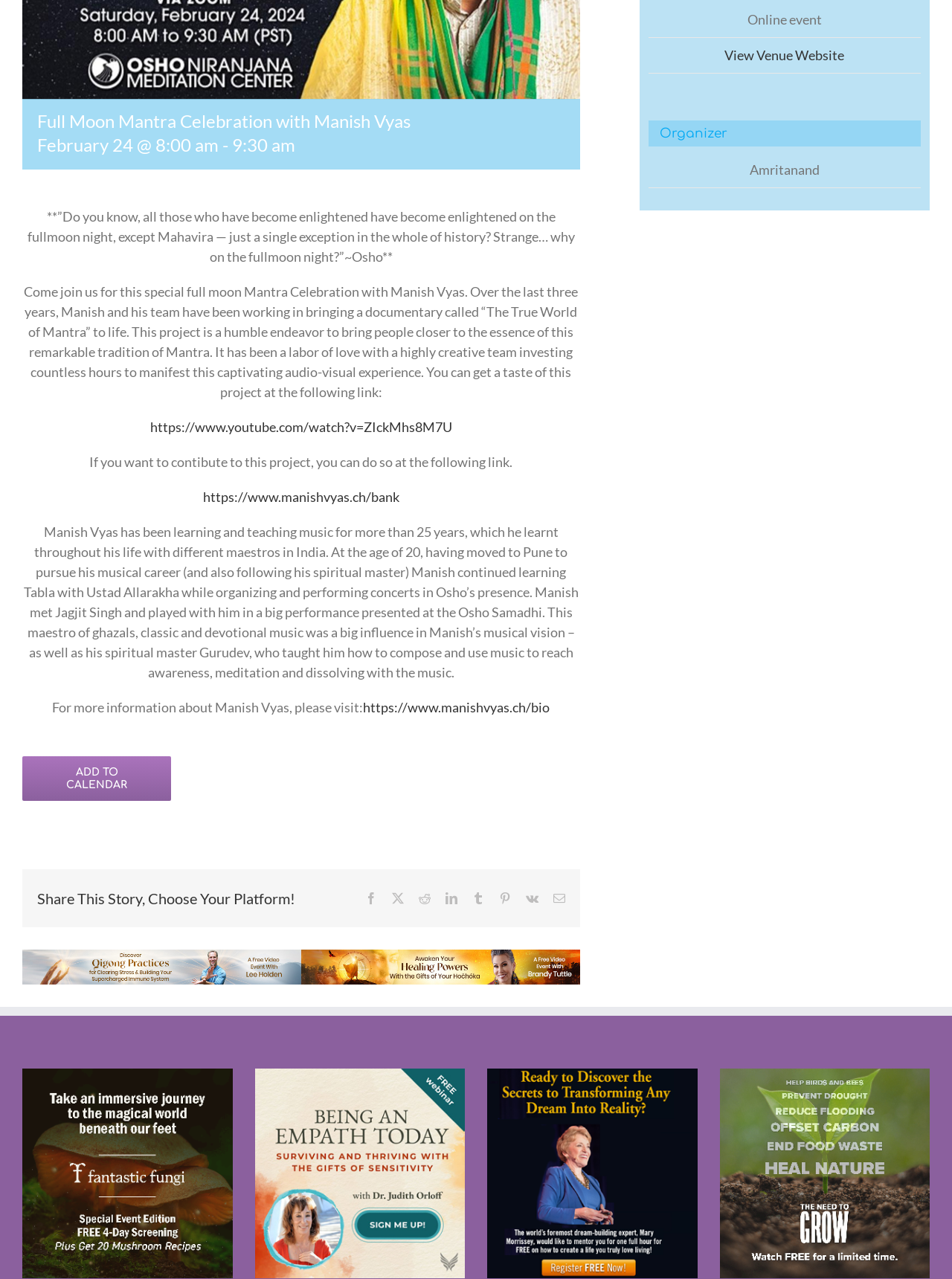Using the element description Add to calendar, predict the bounding box coordinates for the UI element. Provide the coordinates in (top-left x, top-left y, bottom-right x, bottom-right y) format with values ranging from 0 to 1.

[0.046, 0.599, 0.157, 0.619]